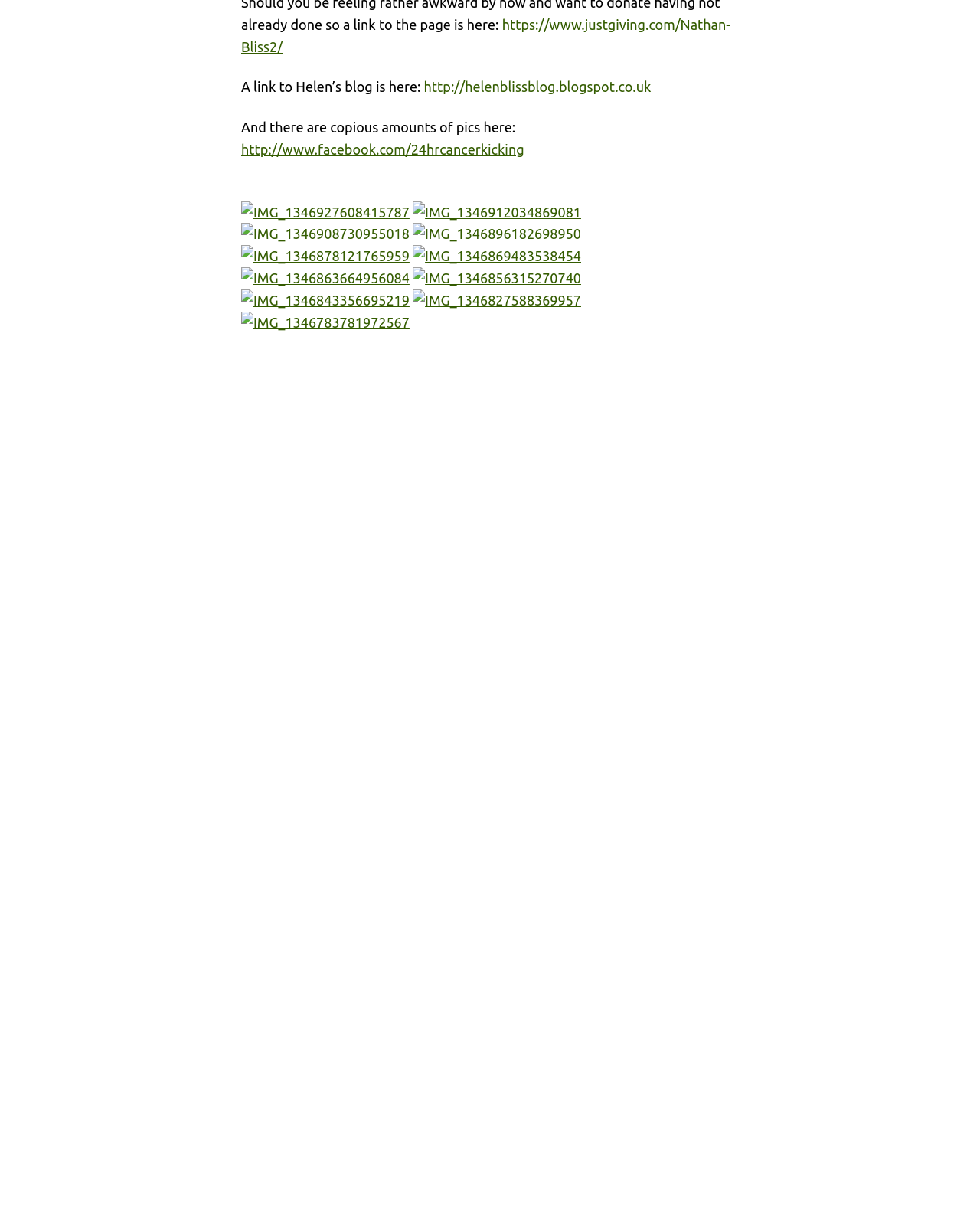Find the bounding box coordinates of the clickable element required to execute the following instruction: "View comments". Provide the coordinates as four float numbers between 0 and 1, i.e., [left, top, right, bottom].

[0.246, 0.744, 0.754, 0.783]